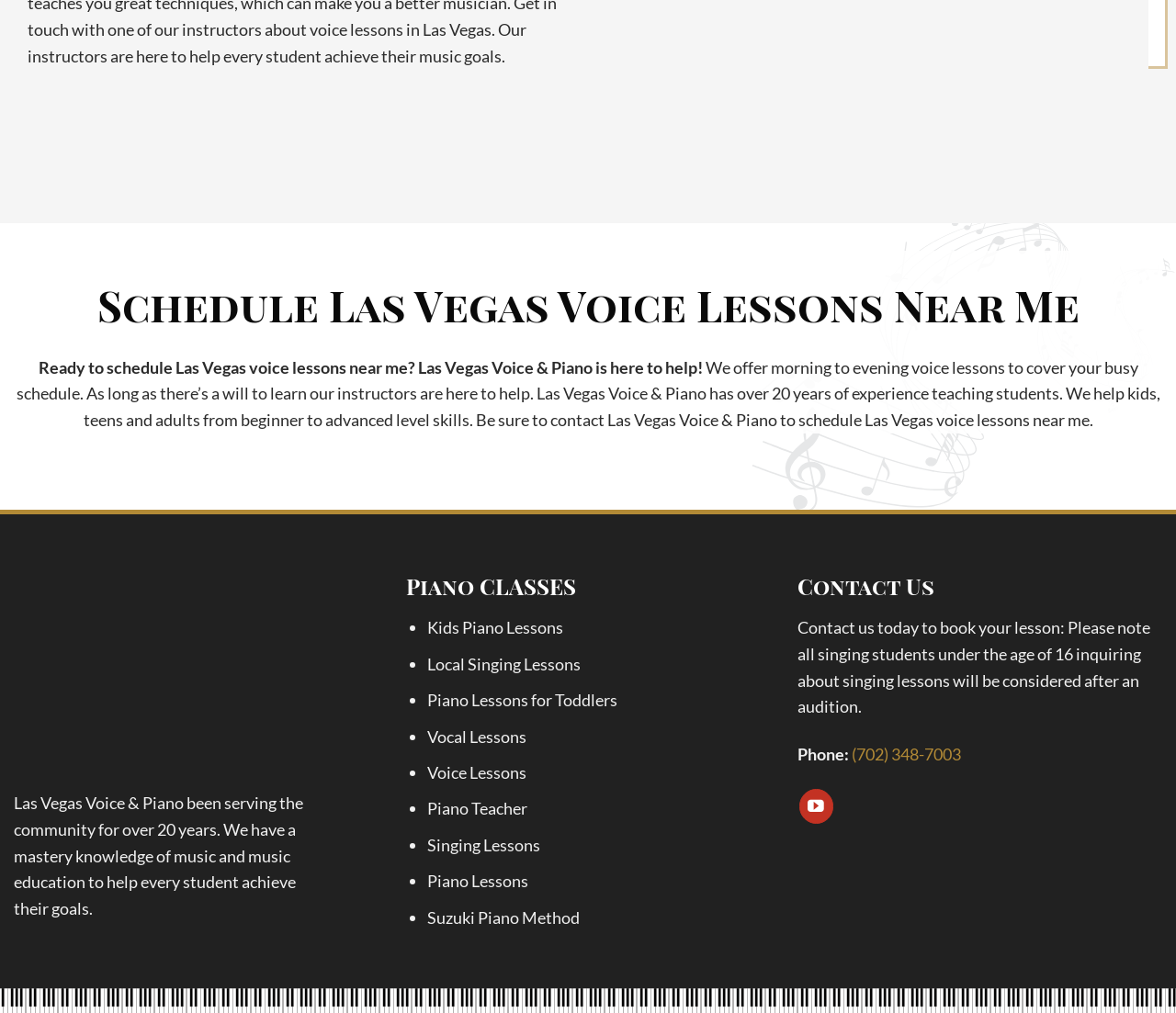What is the age requirement for singing lessons at Las Vegas Voice & Piano?
Examine the webpage screenshot and provide an in-depth answer to the question.

I found the age requirement by reading the text in the 'Contact Us' section, which states that all singing students under the age of 16 inquiring about singing lessons will be considered after an audition.